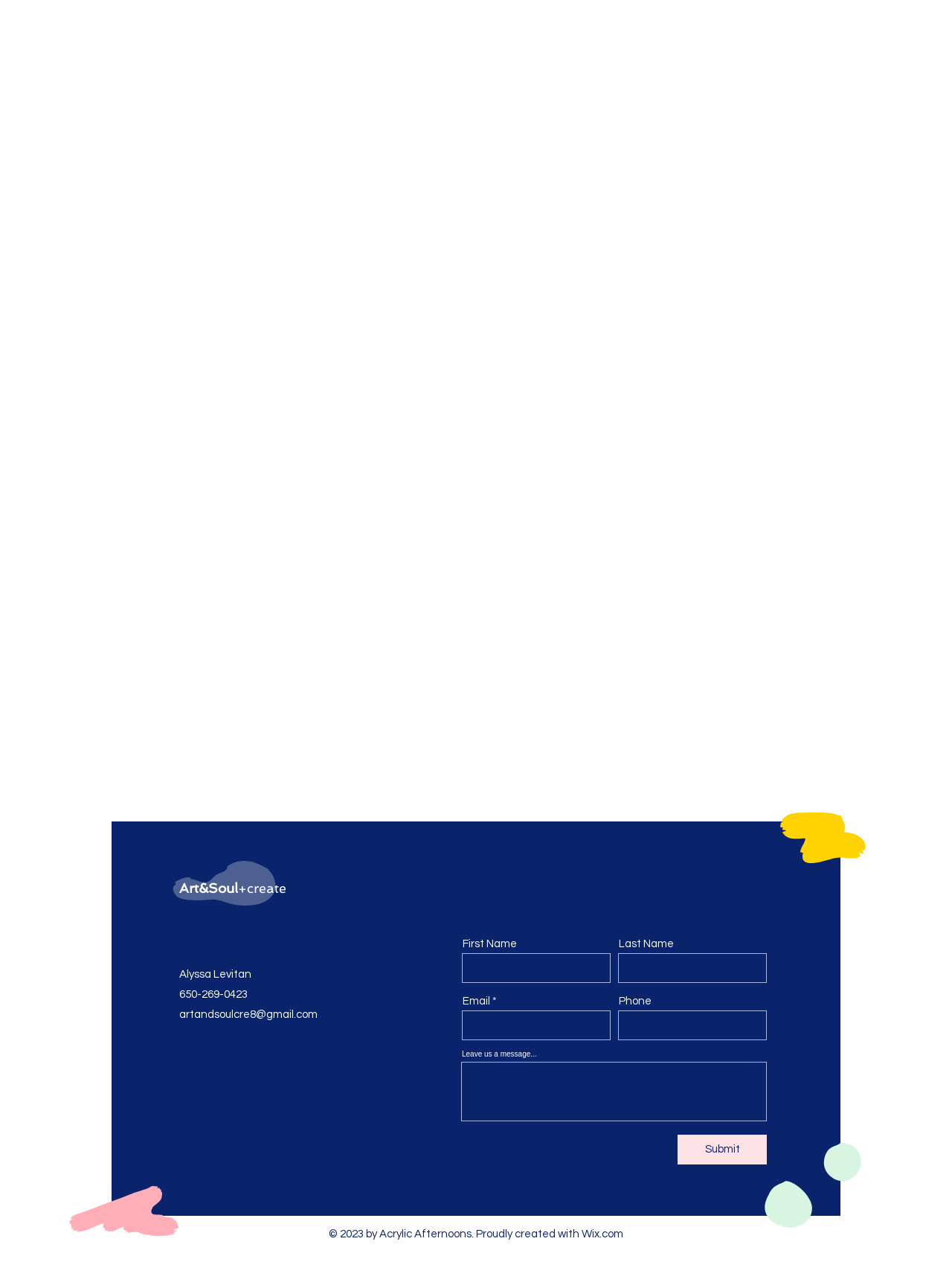Reply to the question below using a single word or brief phrase:
What is the name of the person mentioned on the webpage?

Alyssa Levitan